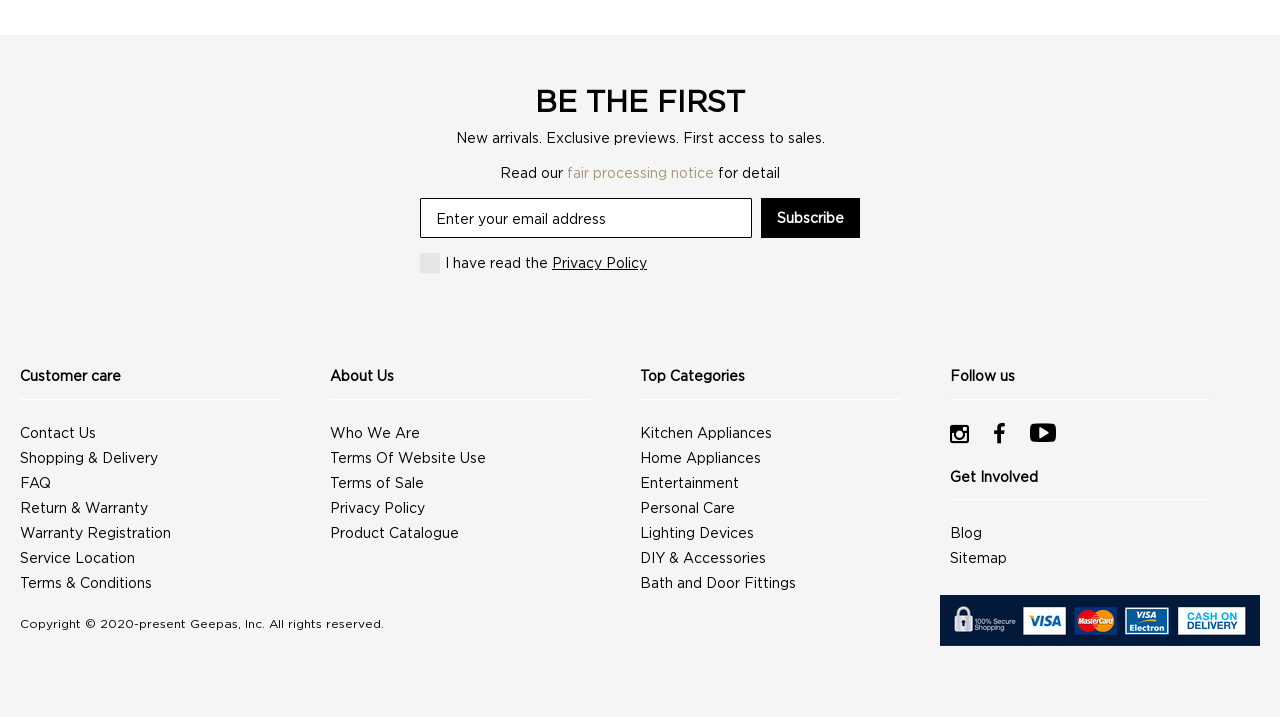Please provide a brief answer to the question using only one word or phrase: 
What is the purpose of the 'Customer care' section?

Provide customer support